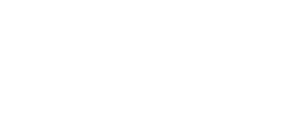Refer to the image and provide an in-depth answer to the question:
What type of events does the festival focus on?

The bold elements in the logo convey a sense of creativity and dynamism, likely reflecting the festival's focus on music, arts, or cultural events, which is the essence of its mission to inspire and entertain.